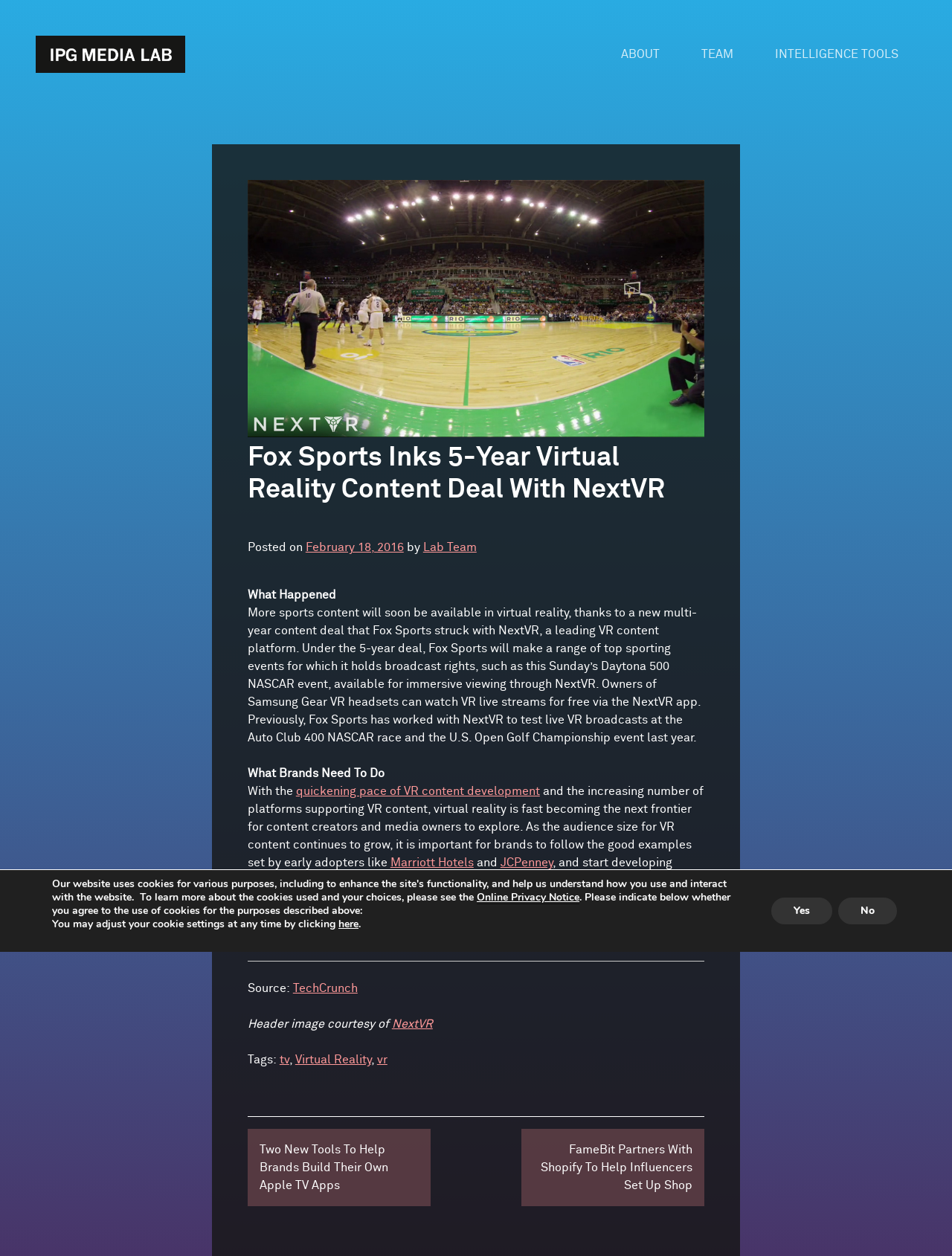Identify the bounding box coordinates for the element that needs to be clicked to fulfill this instruction: "Visit the 'TEAM' page". Provide the coordinates in the format of four float numbers between 0 and 1: [left, top, right, bottom].

[0.718, 0.028, 0.789, 0.058]